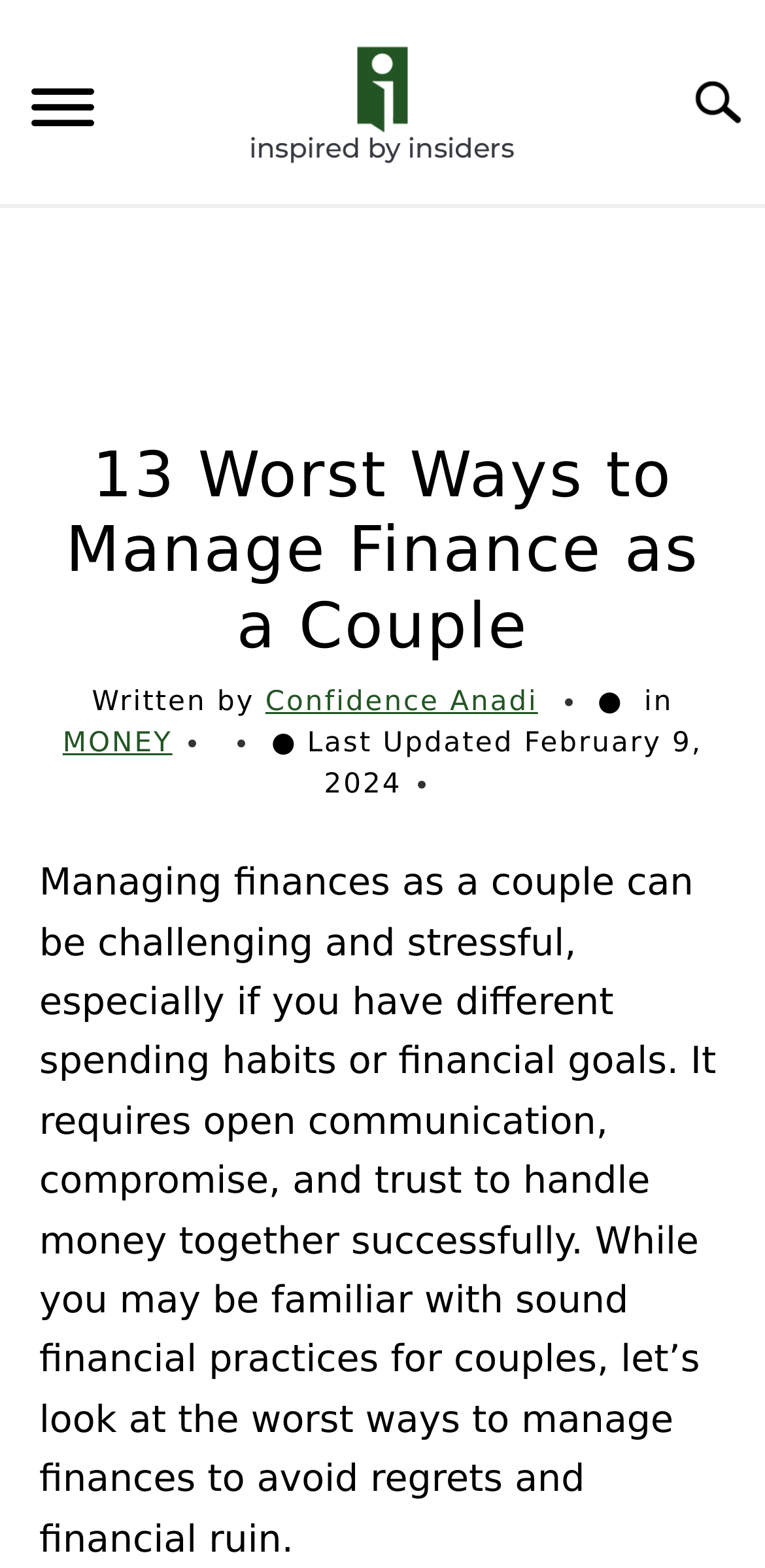What is the last updated date of the article?
Carefully analyze the image and provide a detailed answer to the question.

I searched for the last updated date of the article and found it at the bottom of the header section. The last updated date is February 9, 2024.